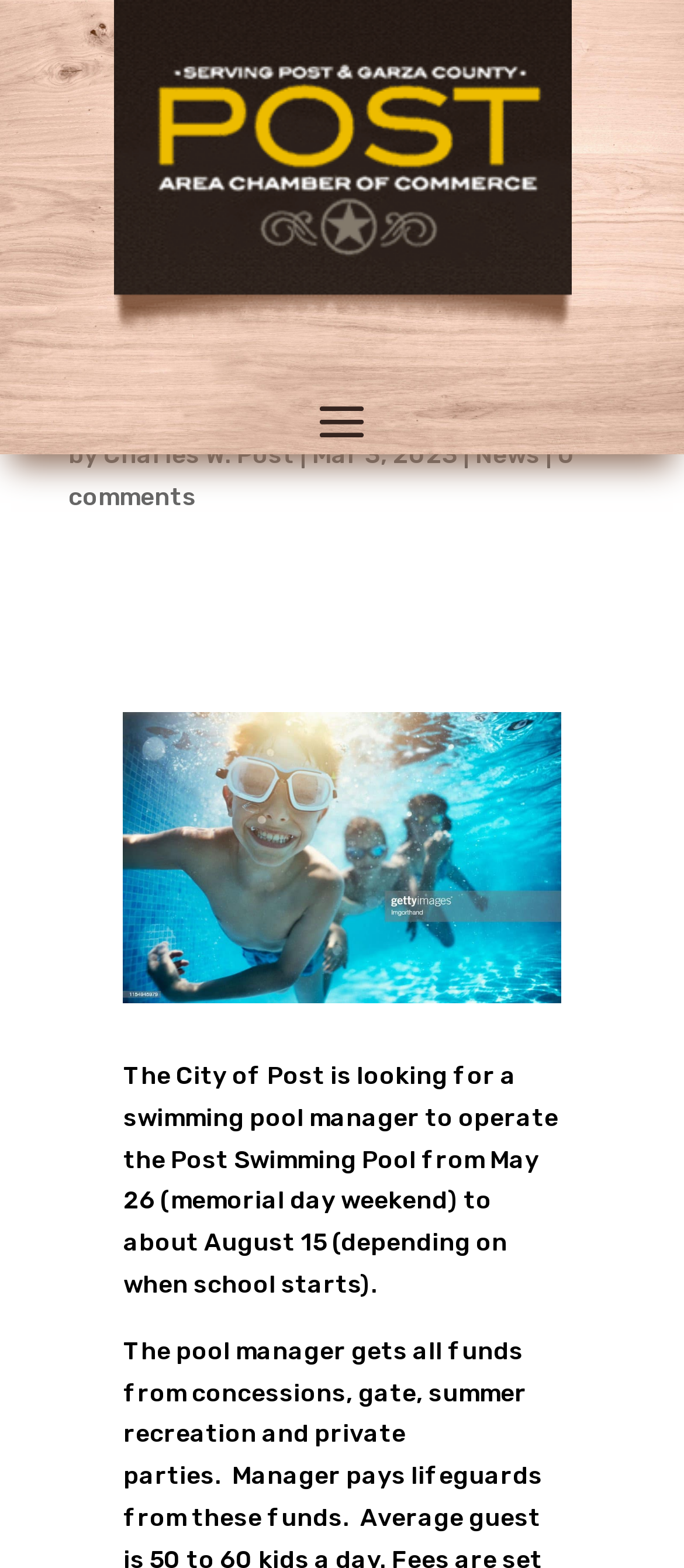Locate the UI element that matches the description Charles W. Post in the webpage screenshot. Return the bounding box coordinates in the format (top-left x, top-left y, bottom-right x, bottom-right y), with values ranging from 0 to 1.

[0.151, 0.281, 0.431, 0.3]